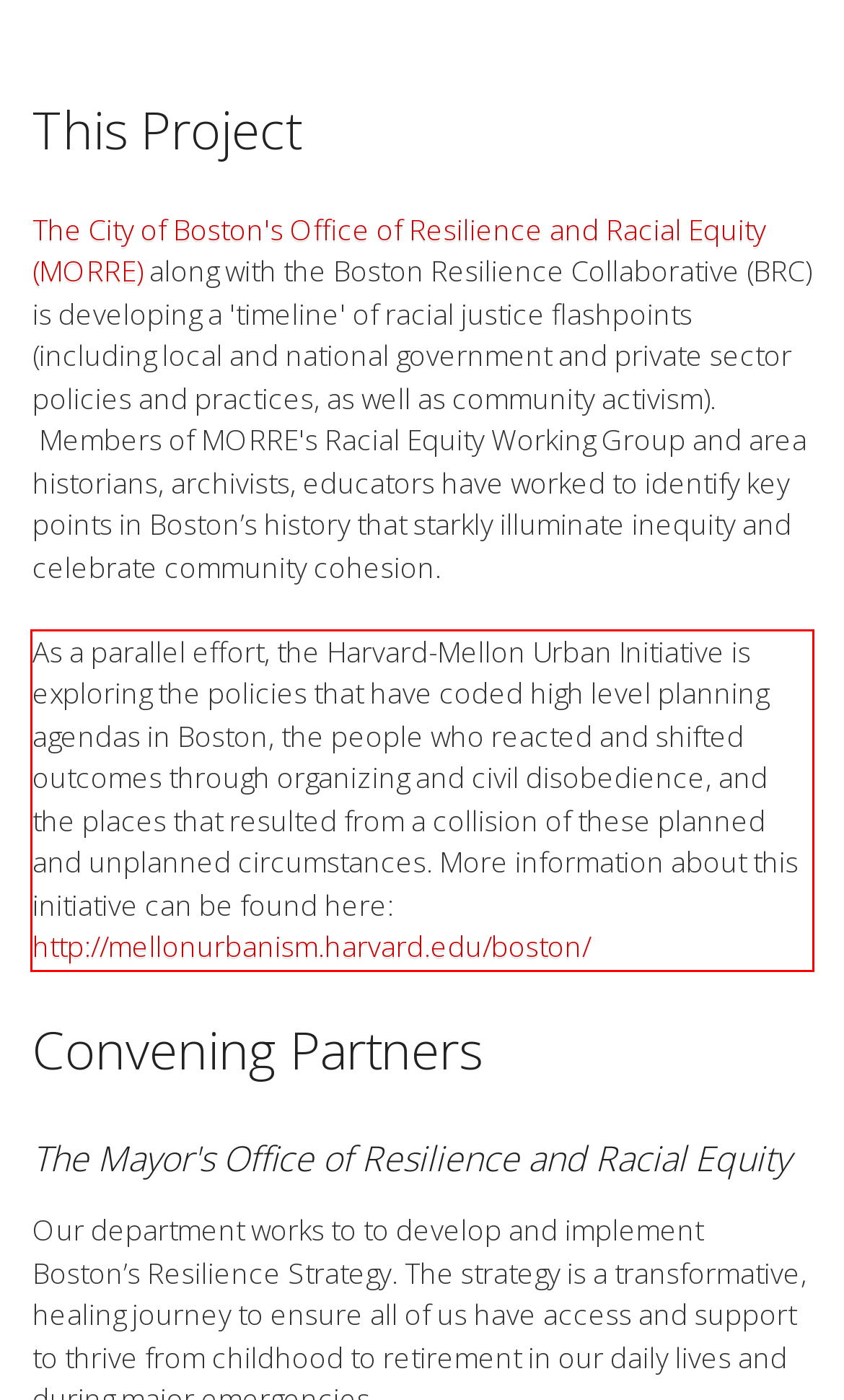Given the screenshot of the webpage, identify the red bounding box, and recognize the text content inside that red bounding box.

As a parallel effort, the Harvard-Mellon Urban Initiative is exploring the policies that have coded high level planning agendas in Boston, the people who reacted and shifted outcomes through organizing and civil disobedience, and the places that resulted from a collision of these planned and unplanned circumstances. More information about this initiative can be found here: http://mellonurbanism.harvard.edu/boston/